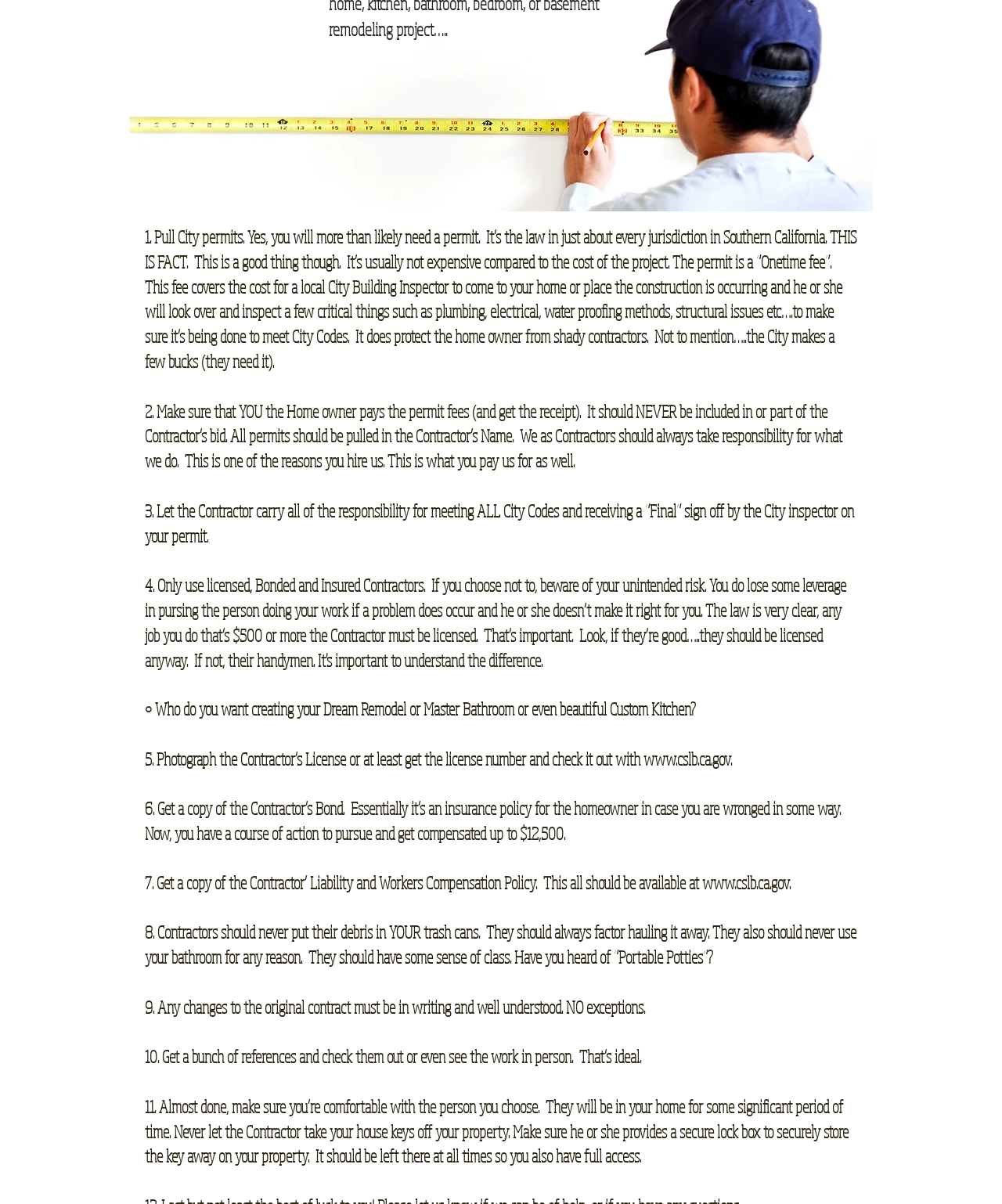Using the provided description: "www.cslb.ca.gov", find the bounding box coordinates of the corresponding UI element. The output should be four float numbers between 0 and 1, in the format [left, top, right, bottom].

[0.701, 0.723, 0.788, 0.742]